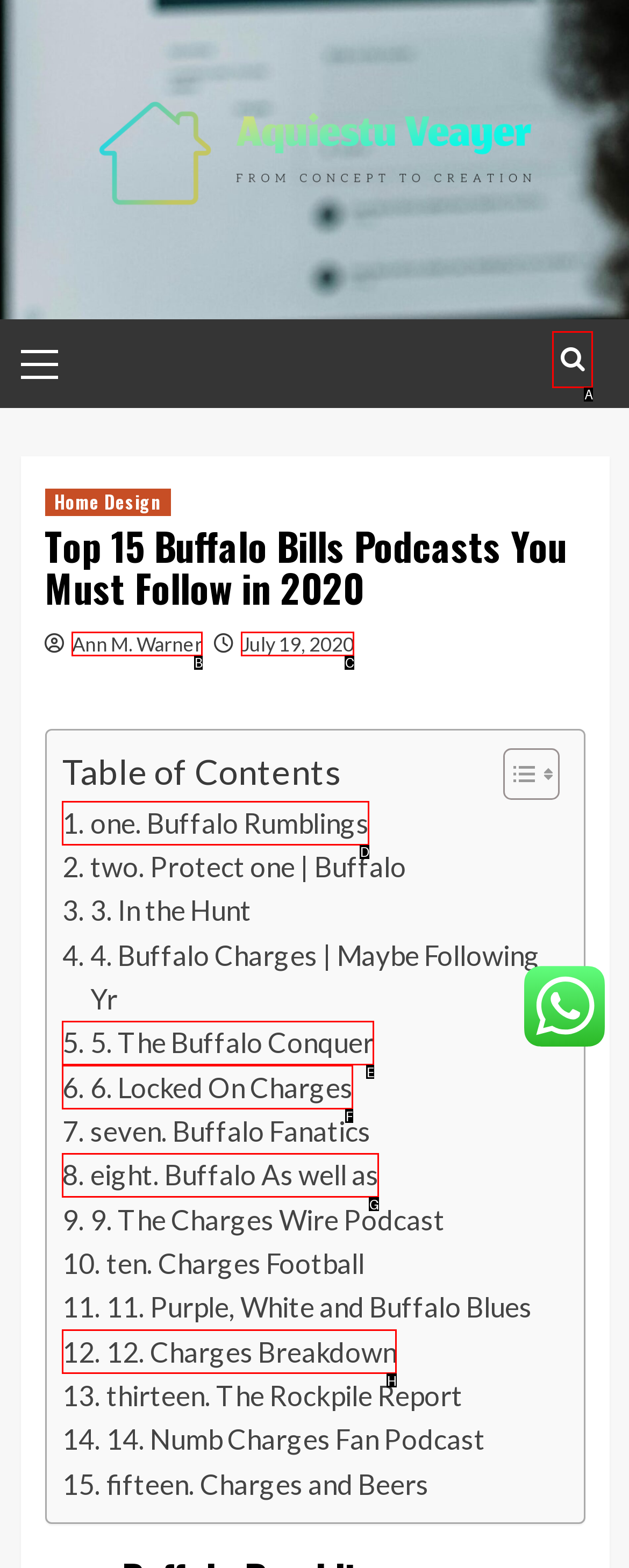Pick the option that should be clicked to perform the following task: Visit the 'Buffalo Rumblings' podcast
Answer with the letter of the selected option from the available choices.

D